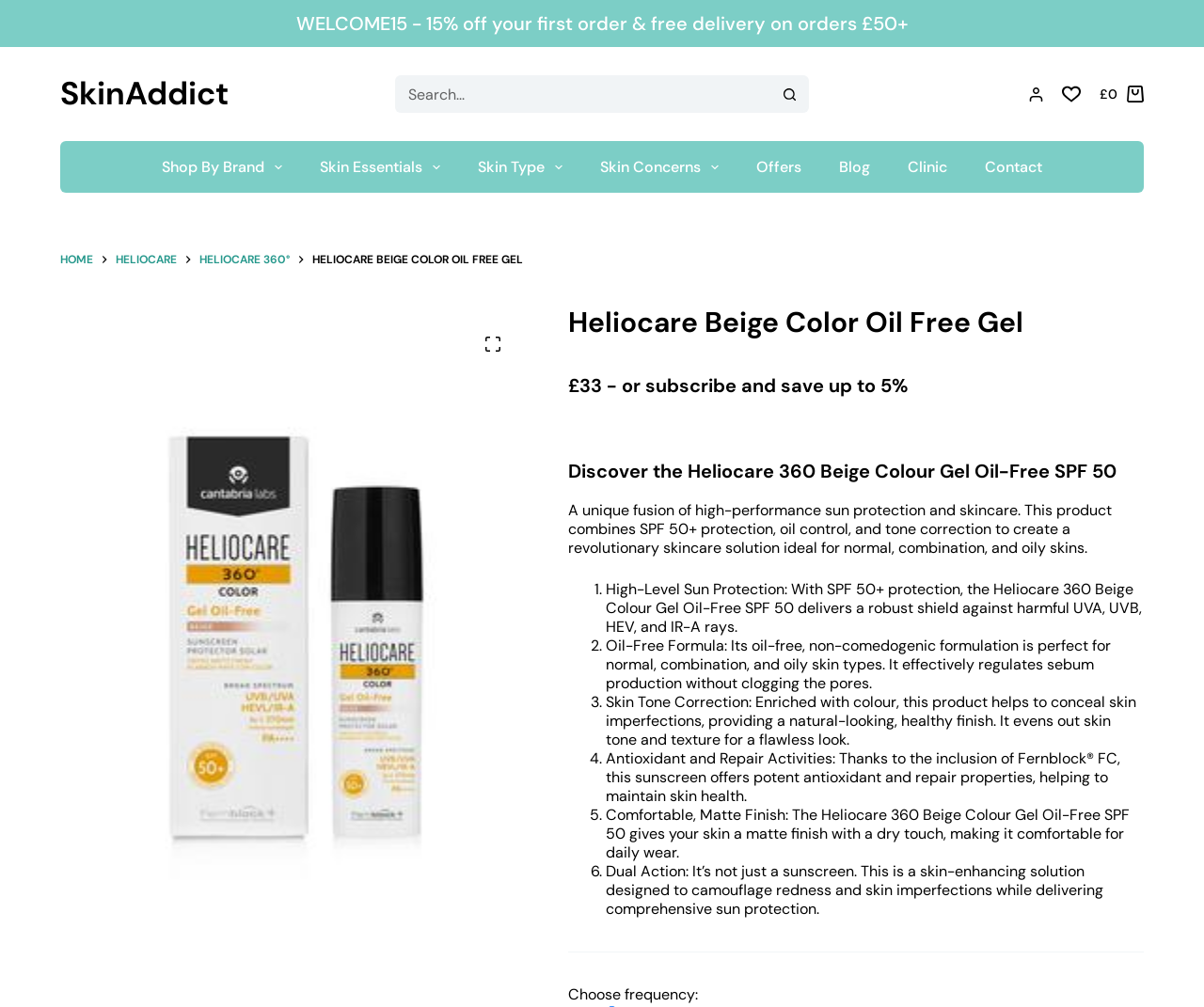Please determine the bounding box of the UI element that matches this description: Shop by Brand. The coordinates should be given as (top-left x, top-left y, bottom-right x, bottom-right y), with all values between 0 and 1.

[0.118, 0.14, 0.25, 0.191]